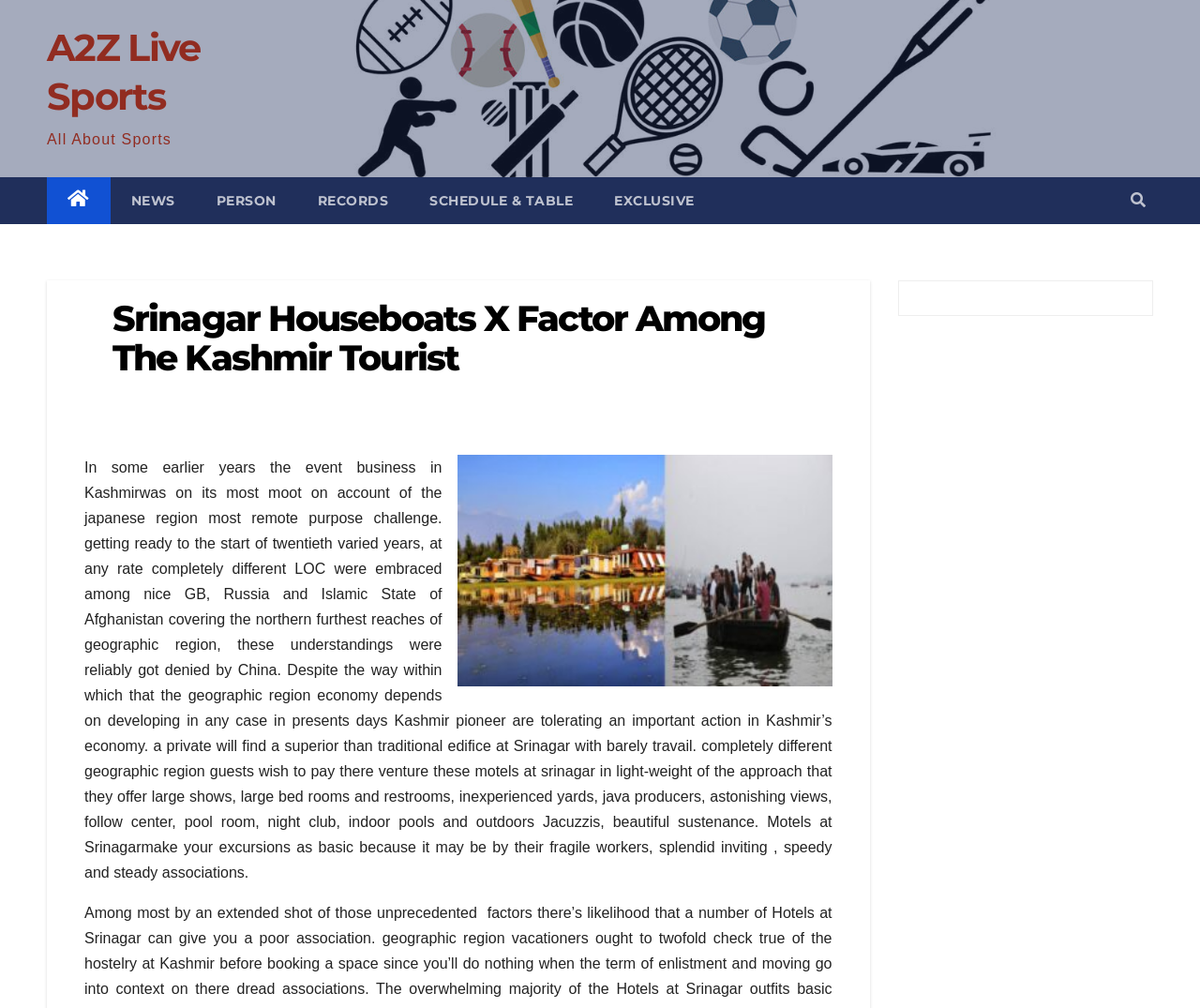Identify the bounding box coordinates for the element you need to click to achieve the following task: "Sign up for the Open Book mailing list". The coordinates must be four float values ranging from 0 to 1, formatted as [left, top, right, bottom].

None